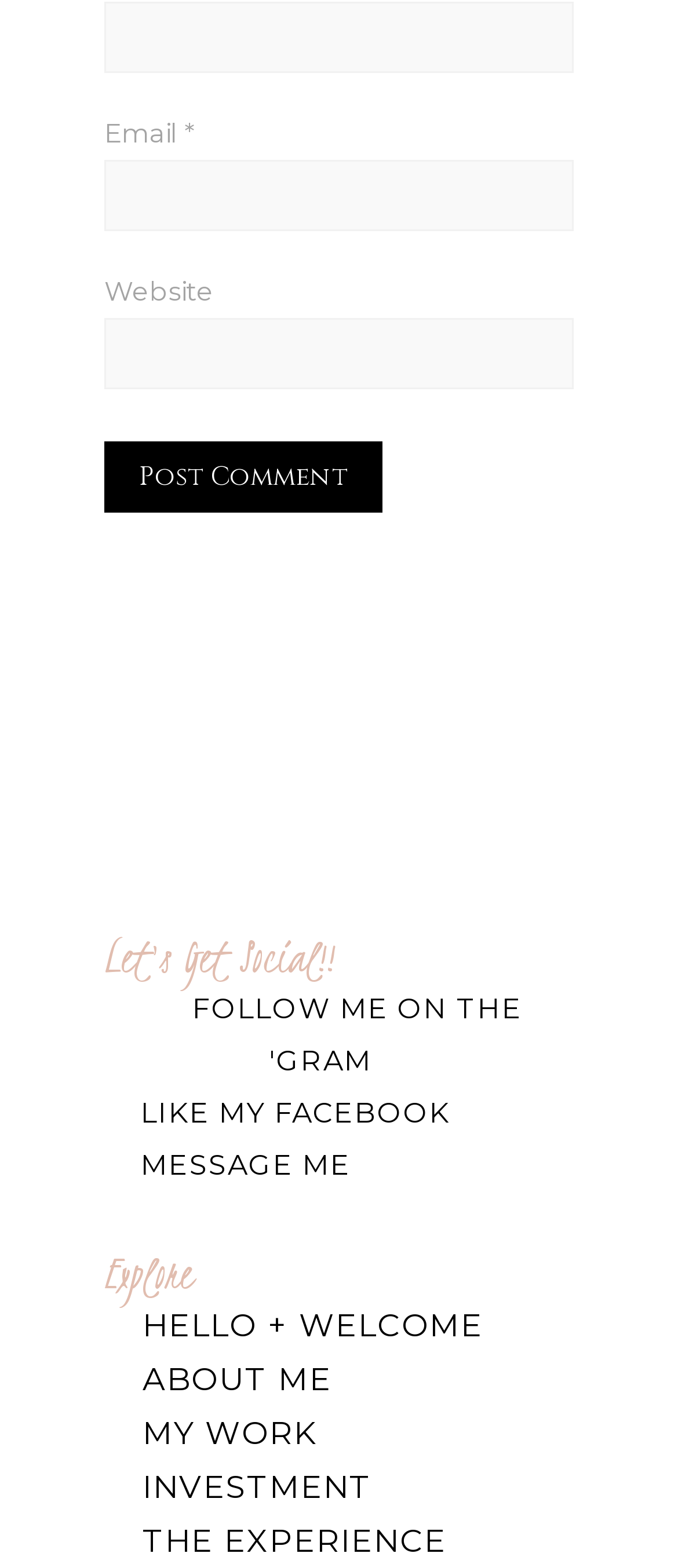Locate the bounding box coordinates of the UI element described by: "Investment". Provide the coordinates as four float numbers between 0 and 1, formatted as [left, top, right, bottom].

[0.154, 0.932, 0.608, 0.965]